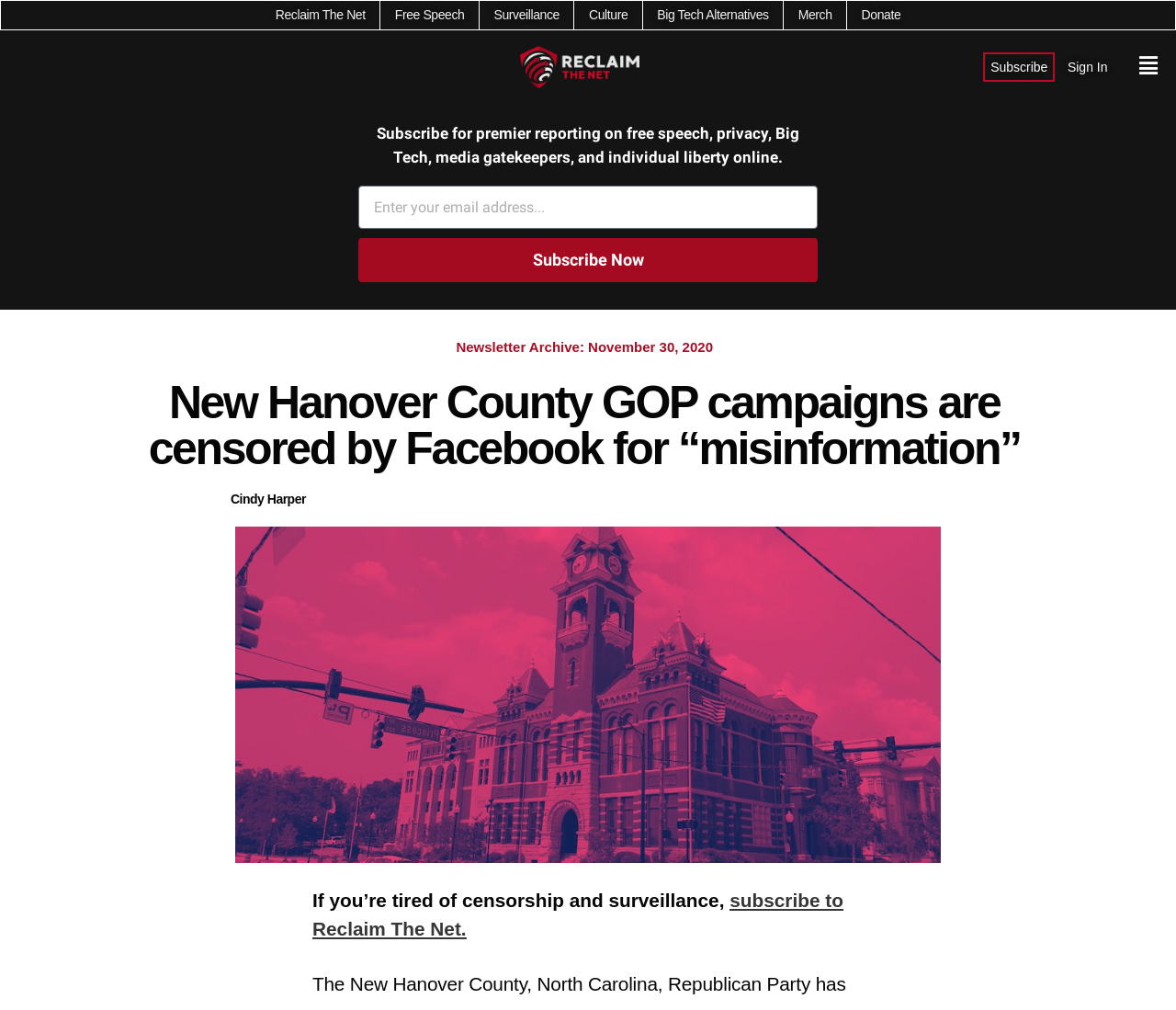Refer to the image and provide an in-depth answer to the question:
What is the date of the newsletter archive?

The question asks for the date of the newsletter archive. By looking at the time element with the text 'November 30, 2020', we can infer that this is the date of the newsletter archive.